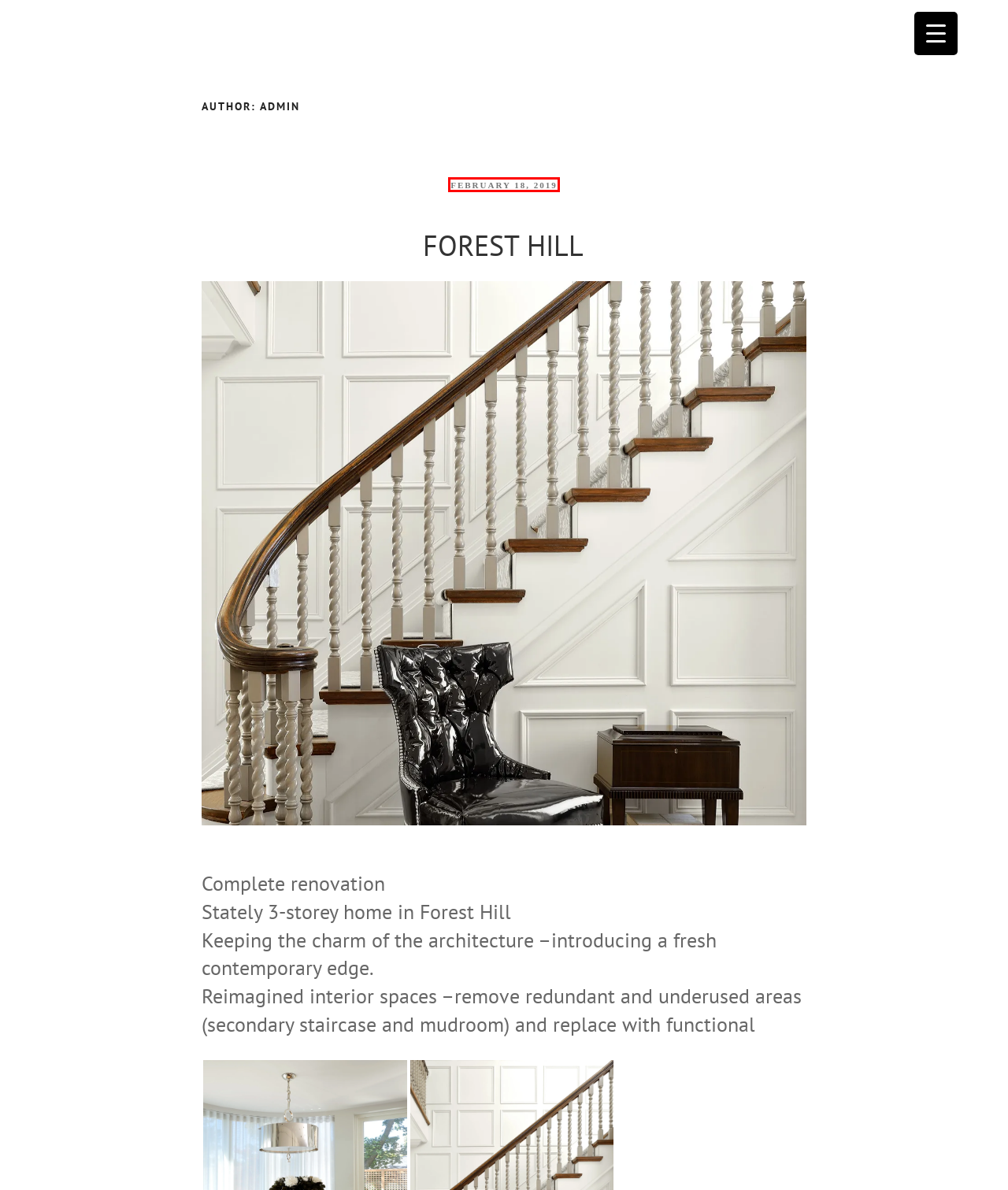Examine the screenshot of a webpage with a red rectangle bounding box. Select the most accurate webpage description that matches the new webpage after clicking the element within the bounding box. Here are the candidates:
A. American Leather – Creative Avenues of Design Inc.
B. FOREST HILL – Creative Avenues of Design Inc.
C. Lawrence Park – Creative Avenues of Design Inc.
D. Austria Penthouse – Creative Avenues of Design Inc.
E. Forest Hill Before – Creative Avenues of Design Inc.
F. Creative Avenues of Design Inc.
G. Tutto Pronto – Creative Avenues of Design Inc.
H. bake web development inc.

B